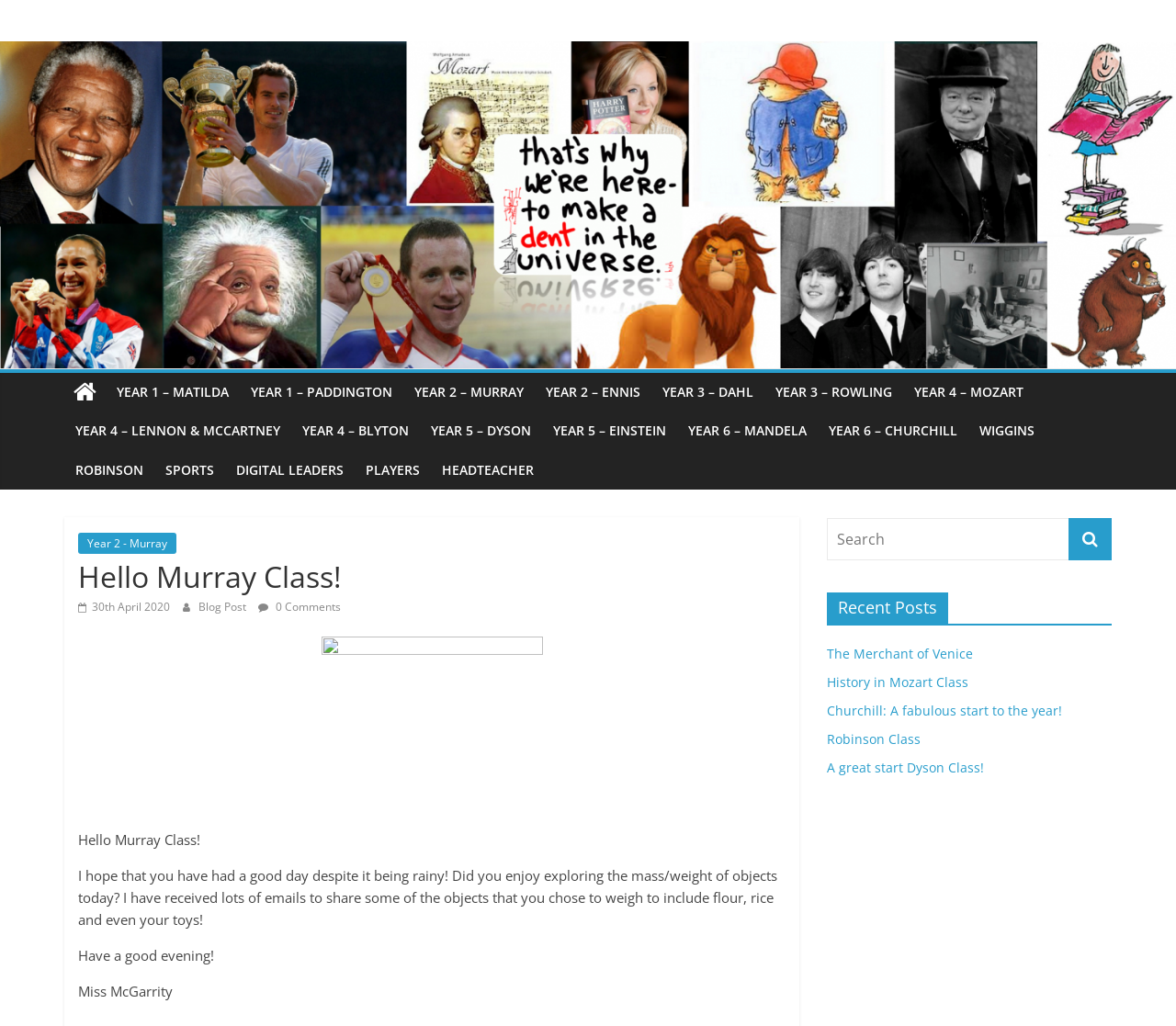Provide an in-depth caption for the webpage.

This webpage appears to be a blog or classroom website for a school, specifically for the Murray Class. At the top, there is a navigation menu with links to different year levels, such as Year 1, Year 2, and so on, as well as links to specific classes like Matilda, Paddington, and Murray. 

Below the navigation menu, there is a header section with a title "Hello Murray Class!" in large font. To the right of the title, there is a link with a calendar icon and the date "30th April 2020". Next to it, there is a link labeled "Blog Post" and another link with a speech bubble icon and the text "0 Comments".

The main content of the webpage is a blog post from Miss McGarrity, the teacher. The post starts with a greeting, hoping the students had a good day despite the rain, and asks if they enjoyed exploring the mass and weight of objects. The teacher mentions receiving emails from students sharing the objects they chose to weigh, including flour, rice, and toys. The post ends with a farewell message and the teacher's signature.

To the right of the main content, there is a sidebar with a search box and a button with a magnifying glass icon. Below the search box, there is a section labeled "Recent Posts" with links to several blog posts, including "The Merchant of Venice", "History in Mozart Class", and "Churchill: A fabulous start to the year!".